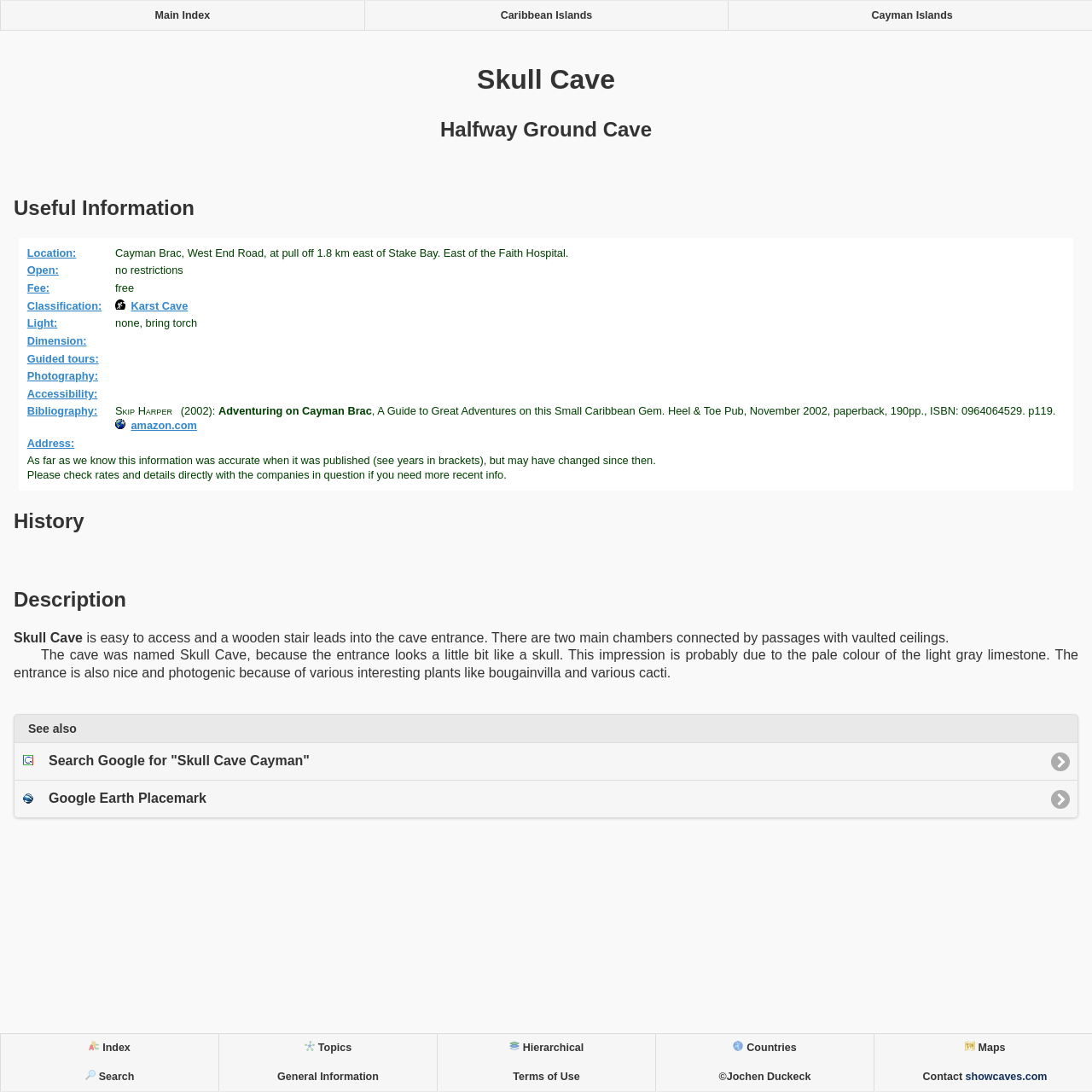What is the name of the book mentioned in the bibliography?
Look at the image and provide a detailed response to the question.

In the 'Bibliography' section, the book mentioned is 'Adventuring on Cayman Brac, A Guide to Great Adventures on this Small Caribbean Gem' by Skip Harper, published in 2002.